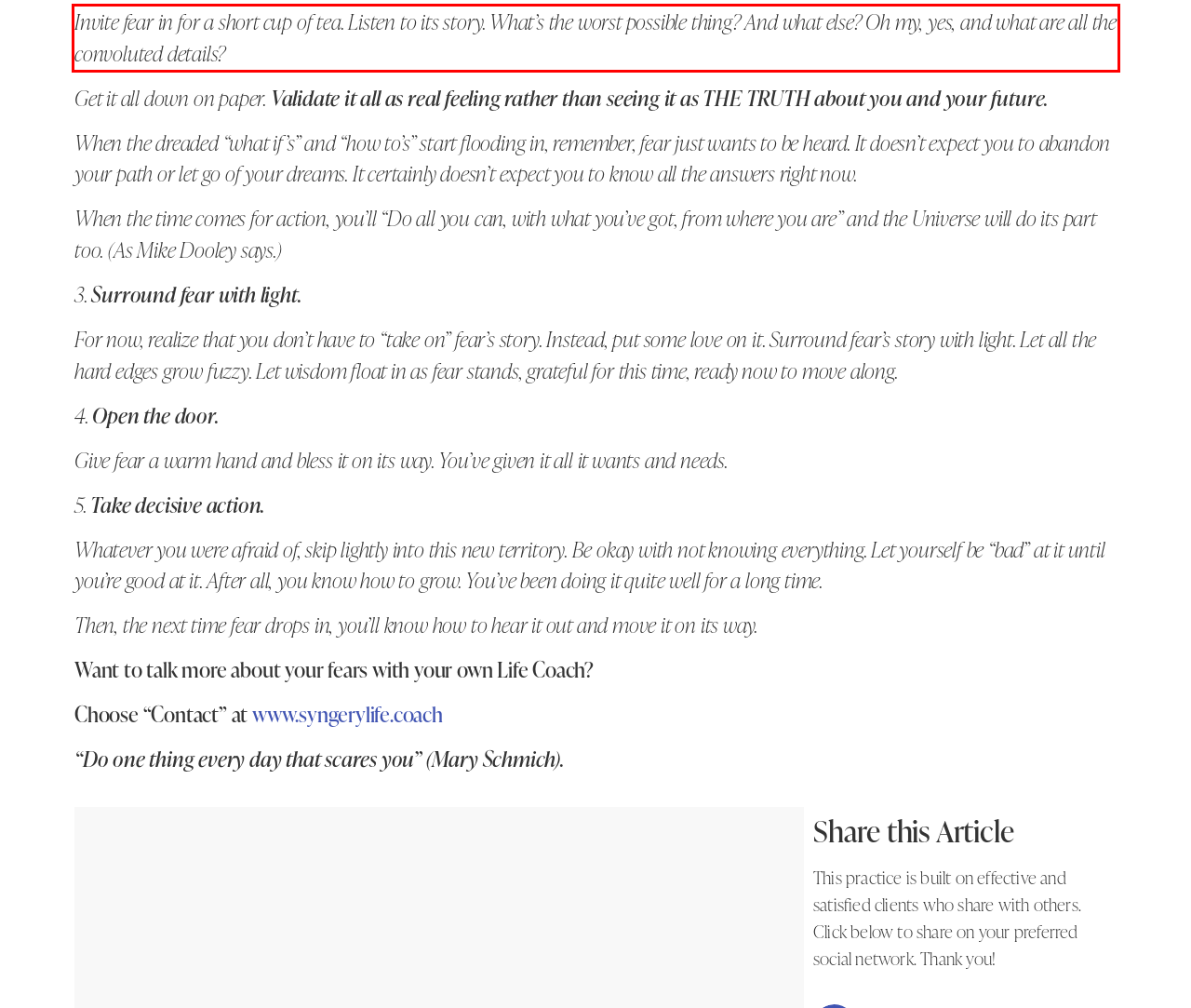The screenshot you have been given contains a UI element surrounded by a red rectangle. Use OCR to read and extract the text inside this red rectangle.

Invite fear in for a short cup of tea. Listen to its story. What’s the worst possible thing? And what else? Oh my, yes, and what are all the convoluted details?